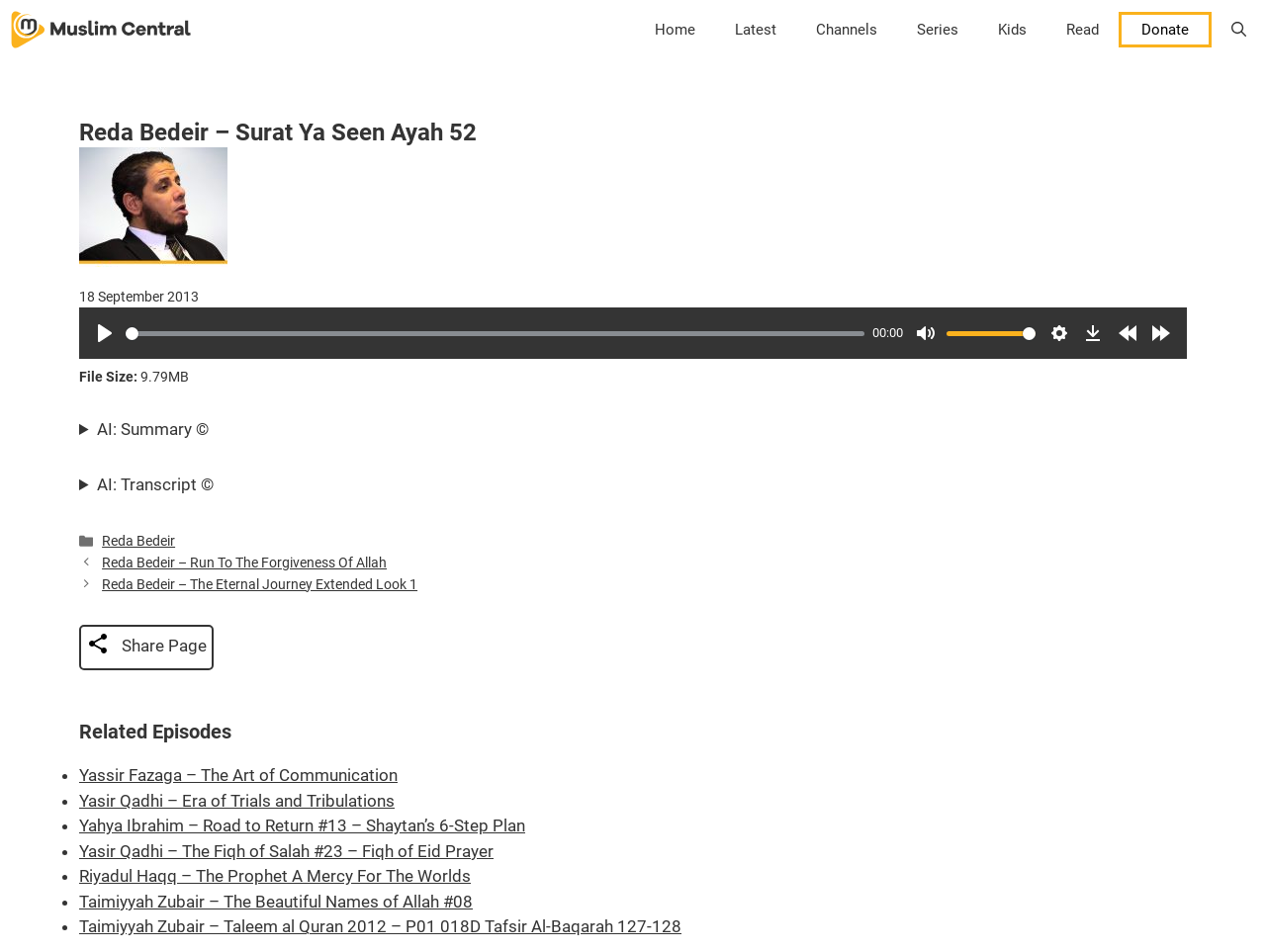Using the given element description, provide the bounding box coordinates (top-left x, top-left y, bottom-right x, bottom-right y) for the corresponding UI element in the screenshot: Series

[0.709, 0.0, 0.773, 0.062]